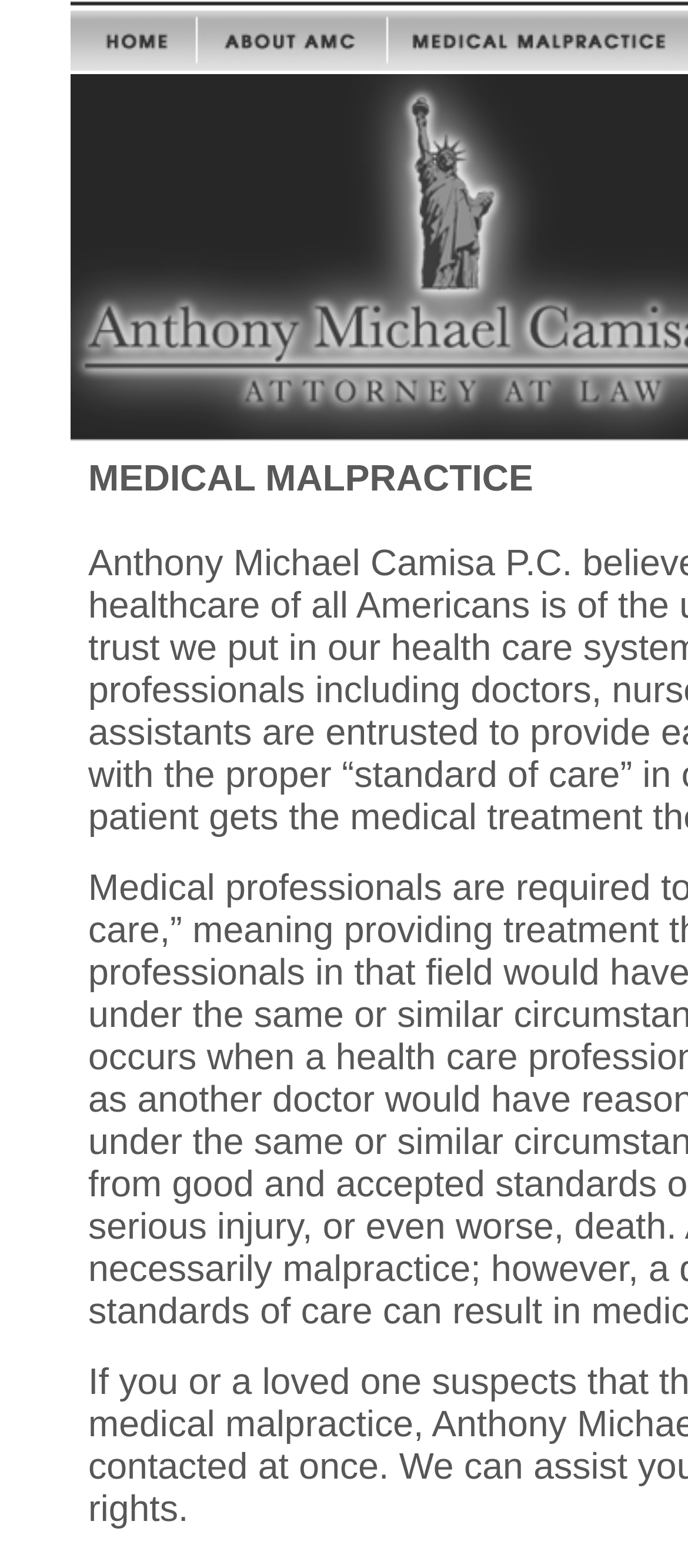Generate a comprehensive caption for the webpage you are viewing.

The webpage is for Anthony Michael Camisa P.C. Attorney At Law. At the top, there are two links side by side, taking up about a quarter of the screen width each. Below these links, there are two more table cells that span the same width as the links above. On the right side of the page, there is an image that takes up about a quarter of the screen width and is positioned roughly in the middle of the screen height.